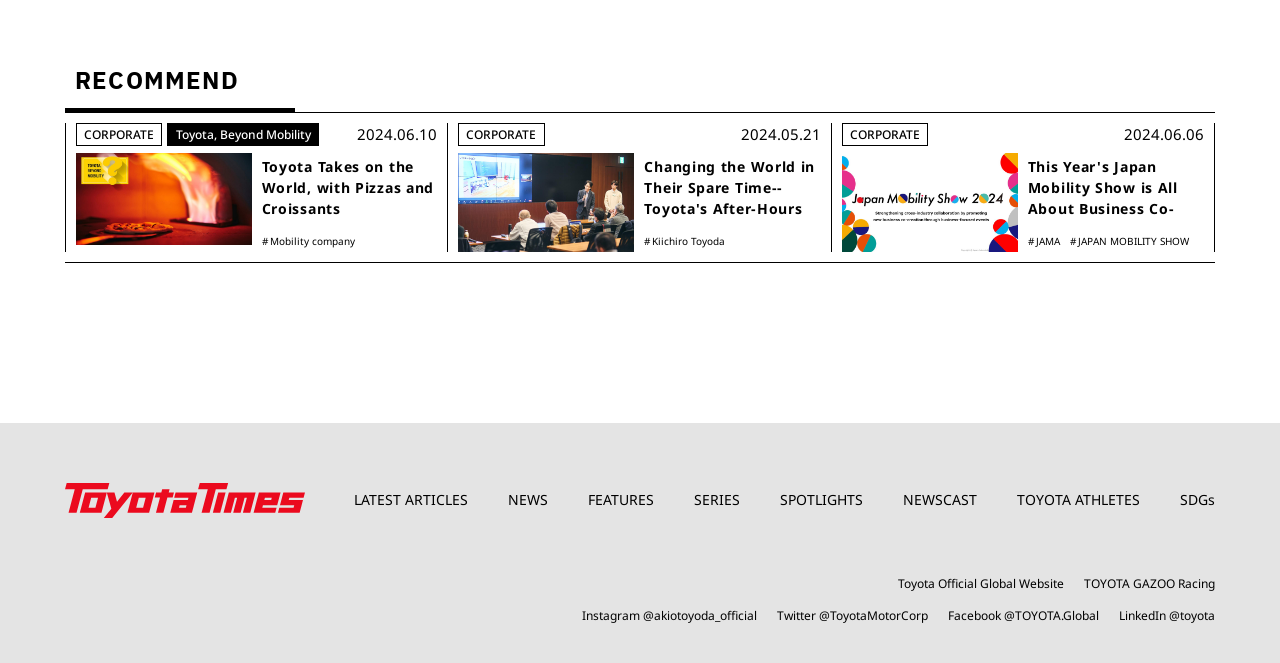What is the date of the article 'This Year's Japan Mobility Show is All About Business Co-Creation'?
Based on the image, give a concise answer in the form of a single word or short phrase.

2024.06.06